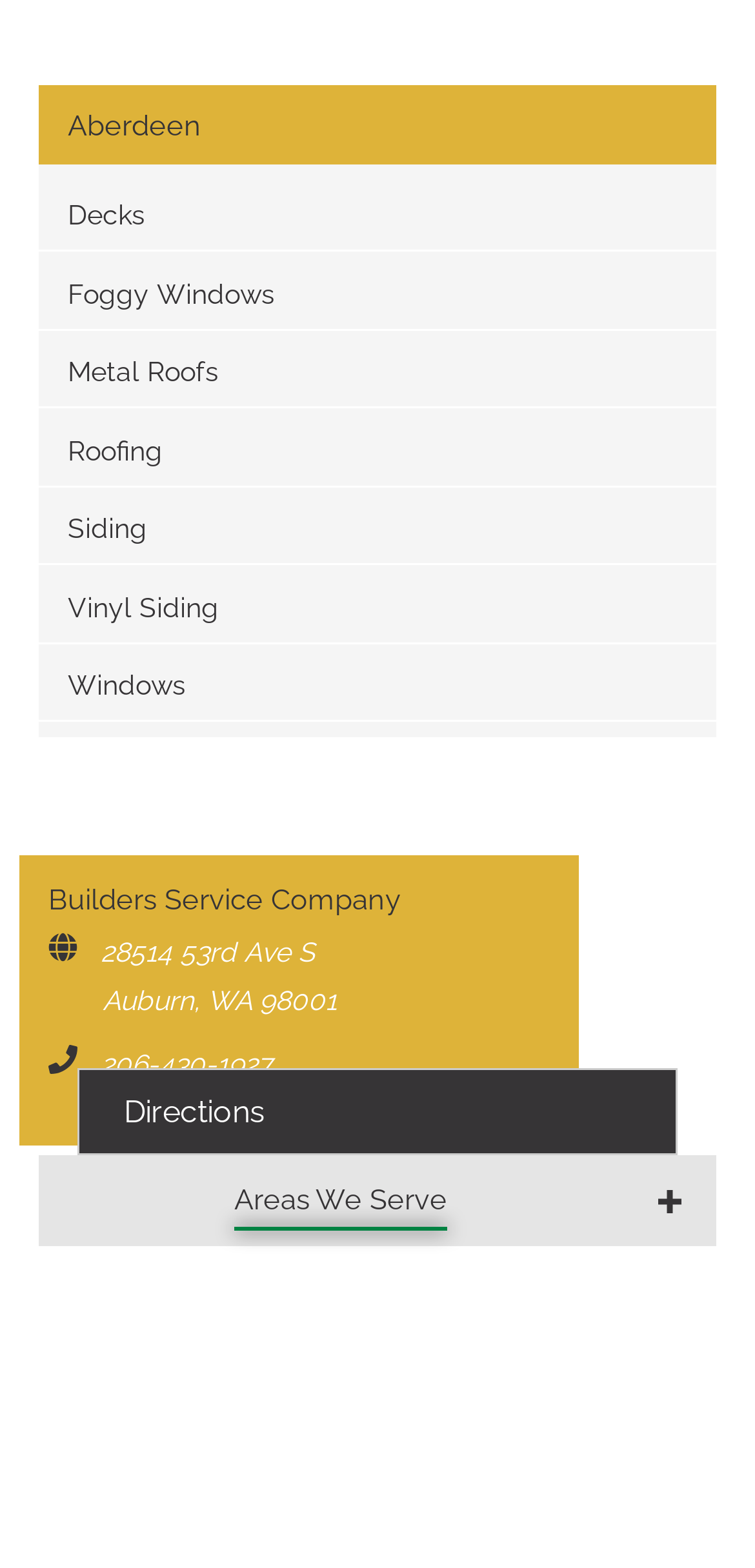Locate the bounding box coordinates of the UI element described by: "Foggy Windows". The bounding box coordinates should consist of four float numbers between 0 and 1, i.e., [left, top, right, bottom].

[0.051, 0.165, 0.949, 0.21]